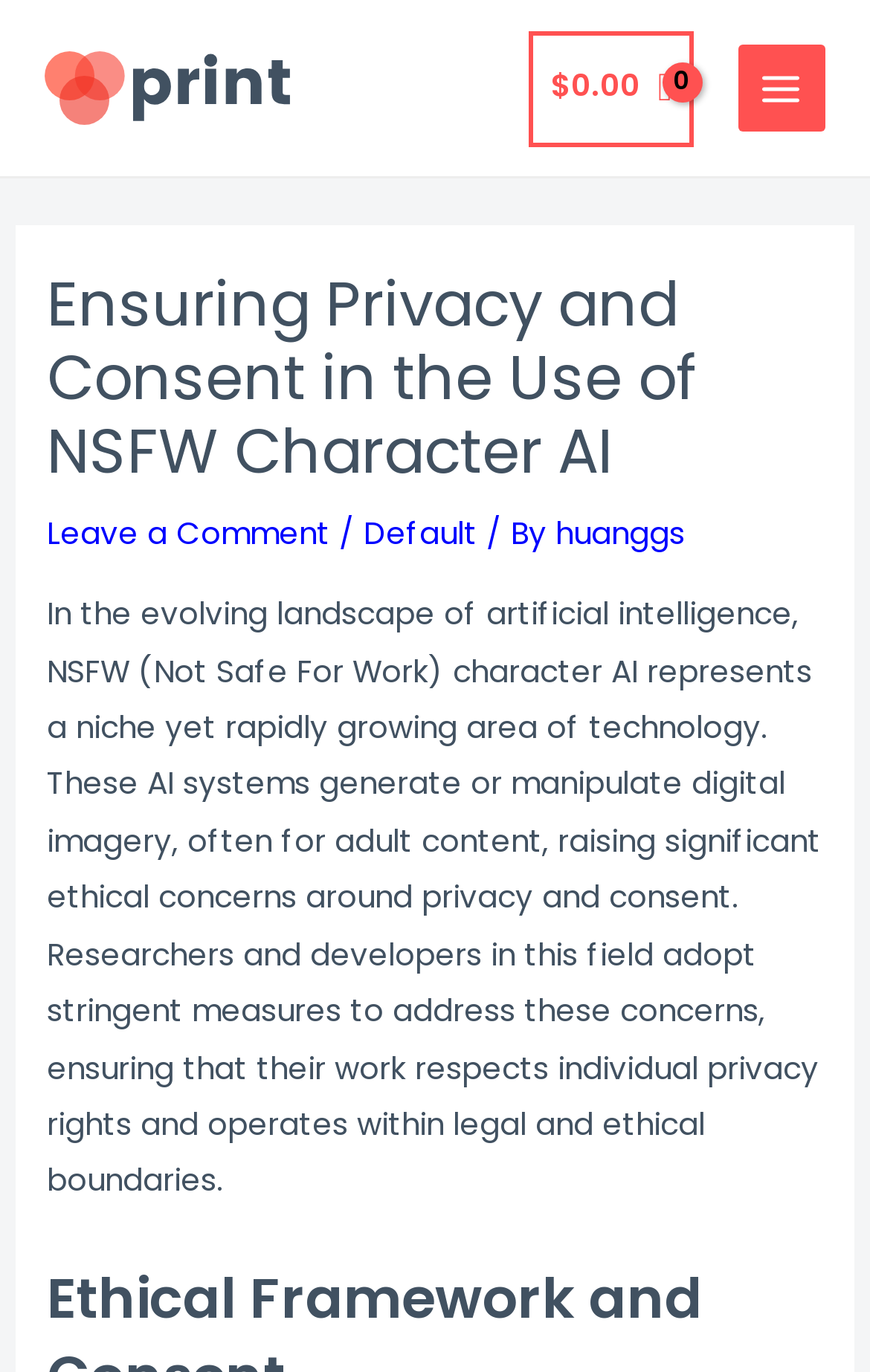Describe all the key features and sections of the webpage thoroughly.

The webpage is about ensuring privacy and consent in the use of NSFW character AI. At the top left, there is a link to "europuppyblog" accompanied by an image with the same name. Below this, there is a link displaying the text "$0.00" with a currency symbol and a number, positioned near the top center of the page. 

On the top right, a button labeled "MAIN MENU" is located, which is not expanded. This button contains an image. 

Below the top section, there is a header area that spans almost the entire width of the page. Within this header, the main title "Ensuring Privacy and Consent in the Use of NSFW Character AI" is prominently displayed. To the right of the title, there are three links: "Leave a Comment", "Default", and a link to the author "huanggs", separated by forward slashes. 

The main content of the page is a block of text that occupies most of the page's width and height. The text discusses the ethical concerns around privacy and consent in the development of NSFW character AI, and how researchers and developers are addressing these concerns.